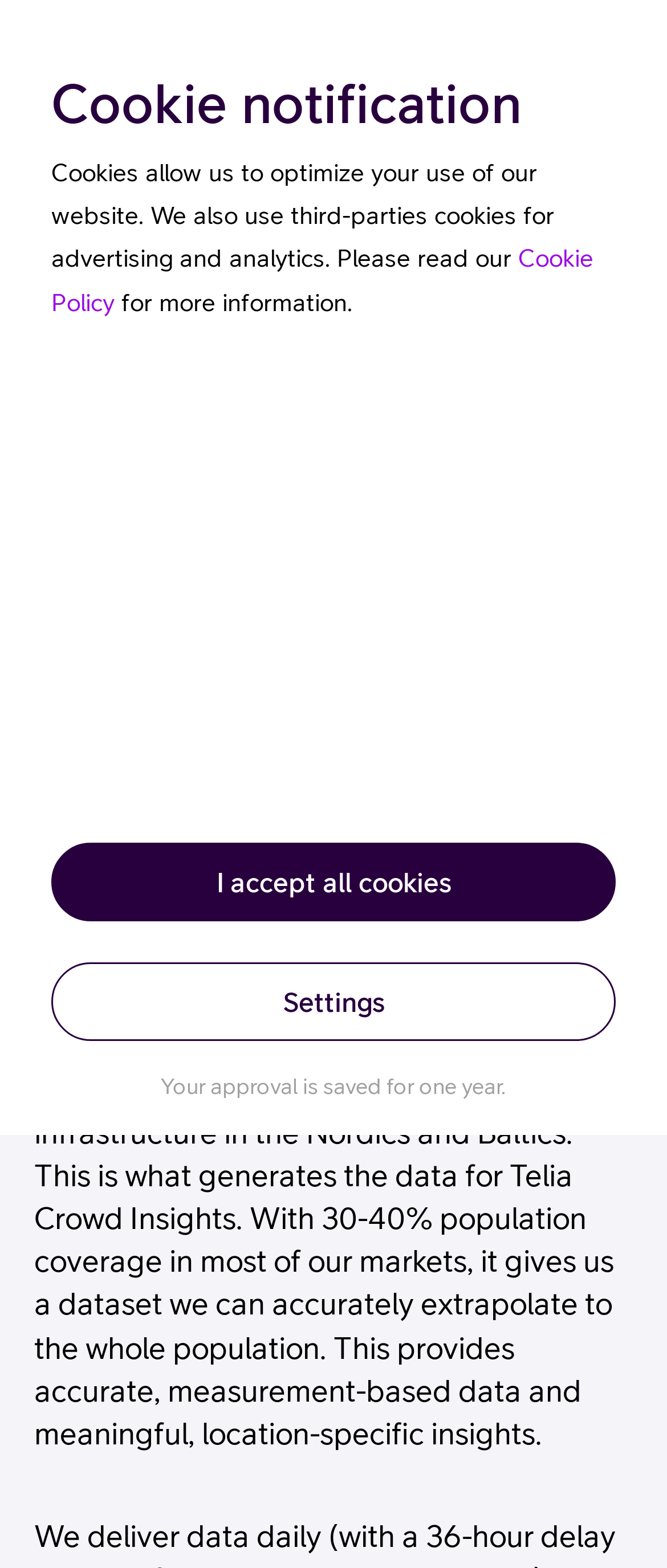What percentage of population coverage does Telia have in most of its markets?
Using the image, answer in one word or phrase.

30-40%